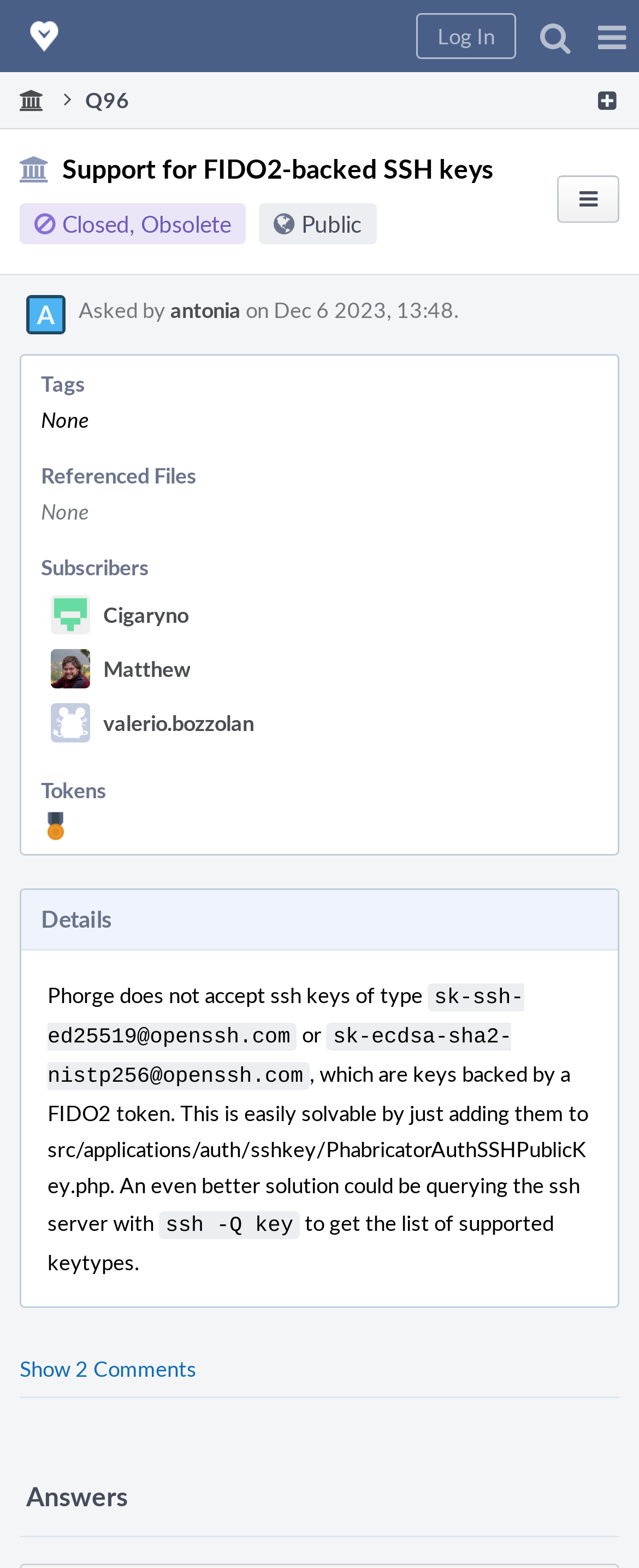What is the date of this question?
Give a detailed explanation using the information visible in the image.

I found the text 'on Dec 6 2023, 13:48.' which indicates the date and time when this question was asked.